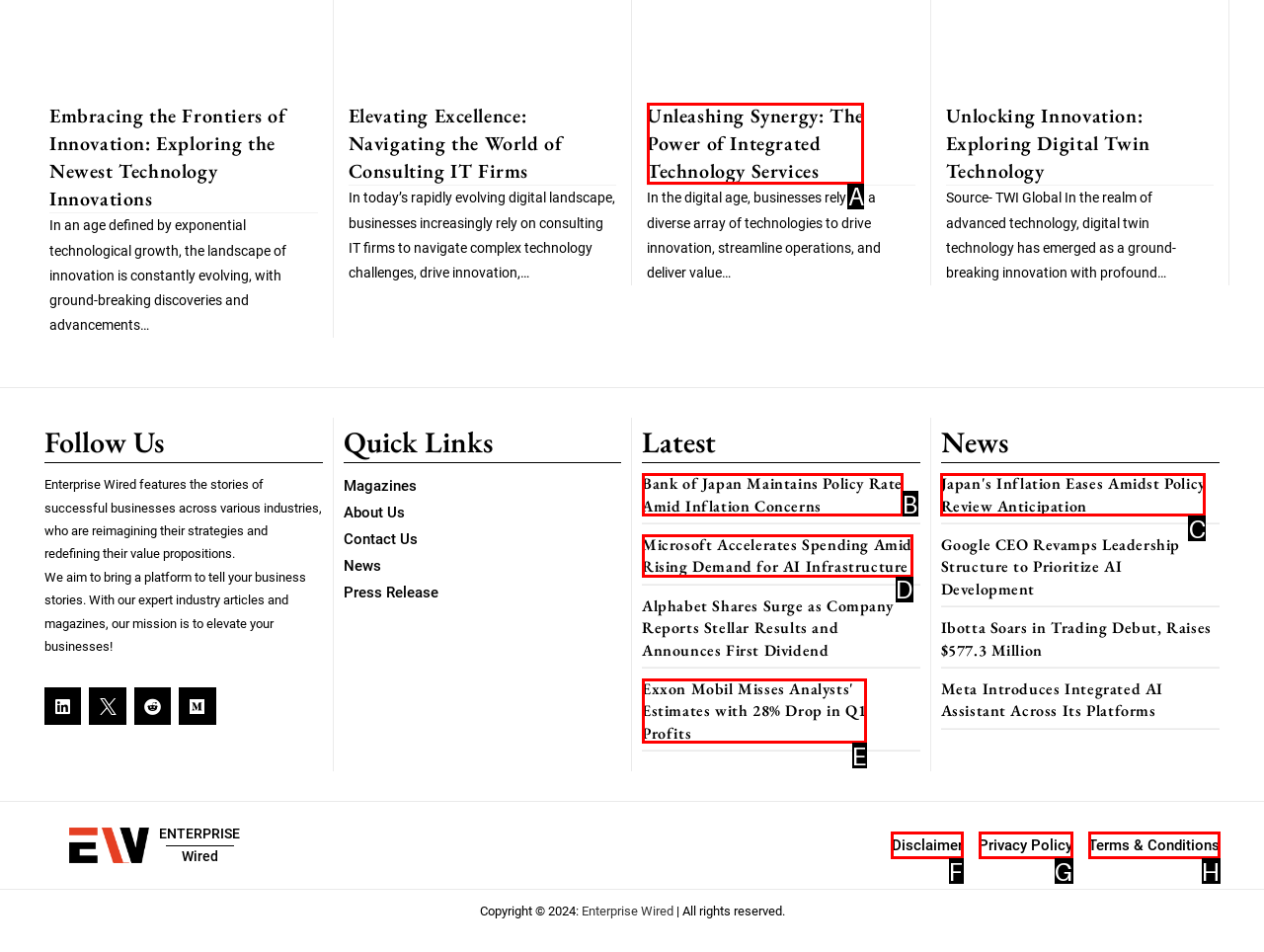Select the letter of the option that should be clicked to achieve the specified task: Check the Disclaimer. Respond with just the letter.

F